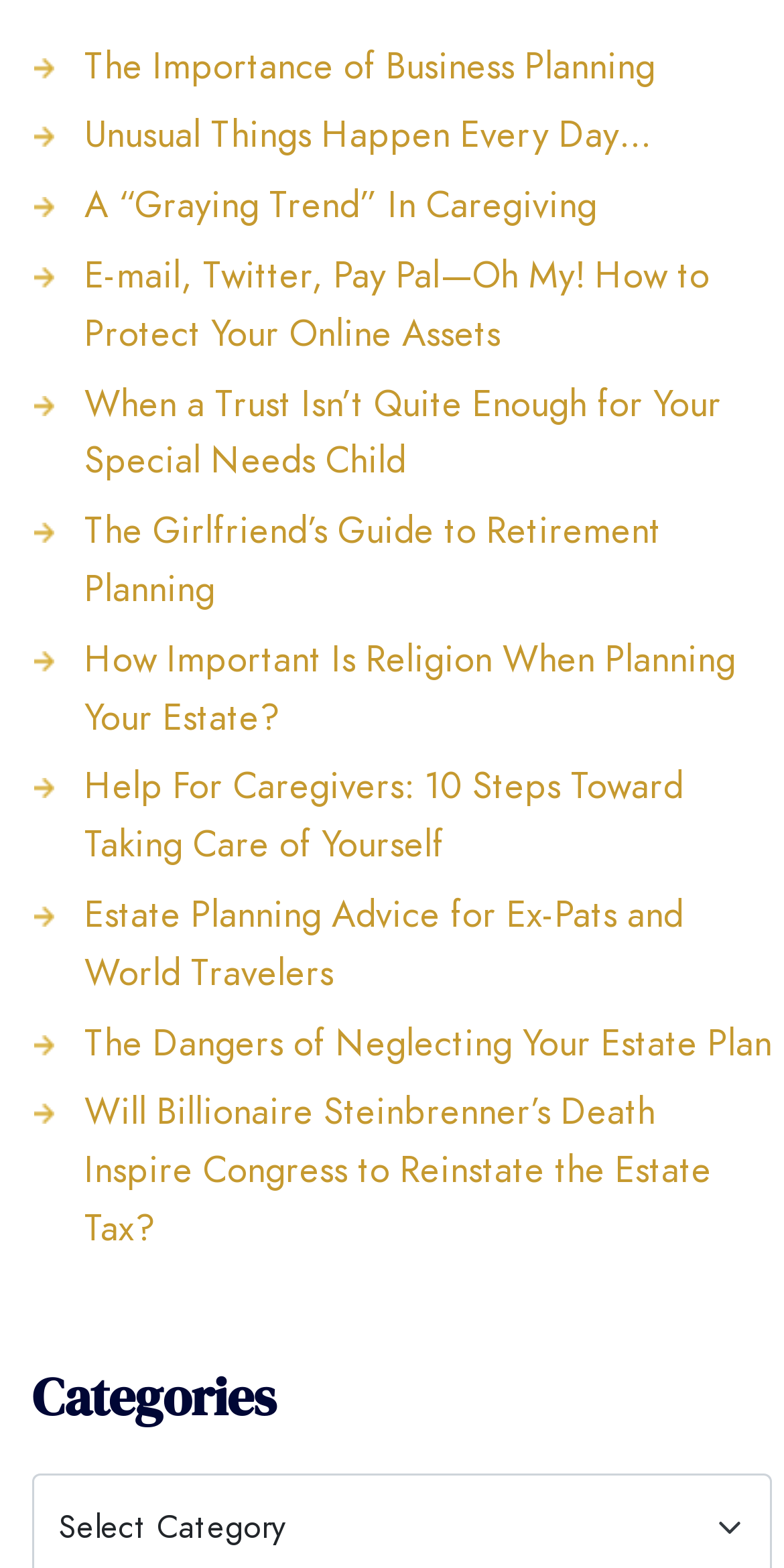Review the image closely and give a comprehensive answer to the question: What is the topic of the first link?

The first link on the webpage has the text 'The Importance of Business Planning', which suggests that the topic of the link is business planning.